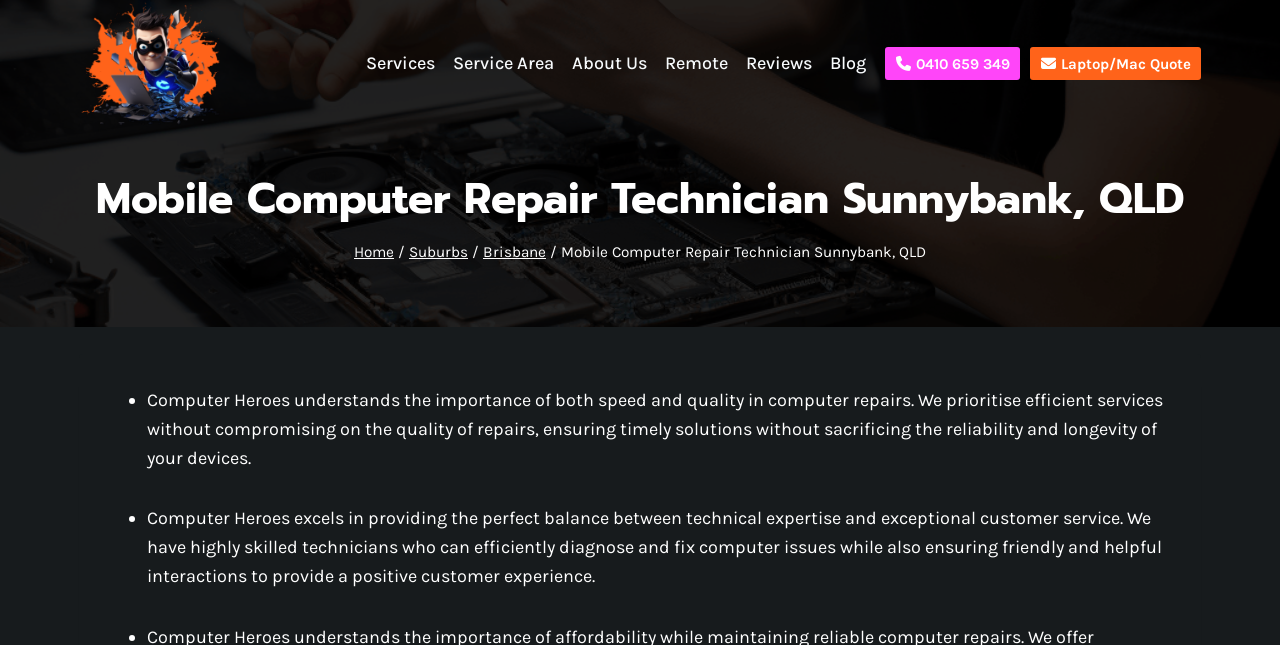What is the focus of the company's services?
Please respond to the question thoroughly and include all relevant details.

I inferred the focus of the company's services by reading the descriptions below the heading, which mention prioritizing efficient services without compromising on quality and ensuring timely solutions without sacrificing reliability and longevity of devices.